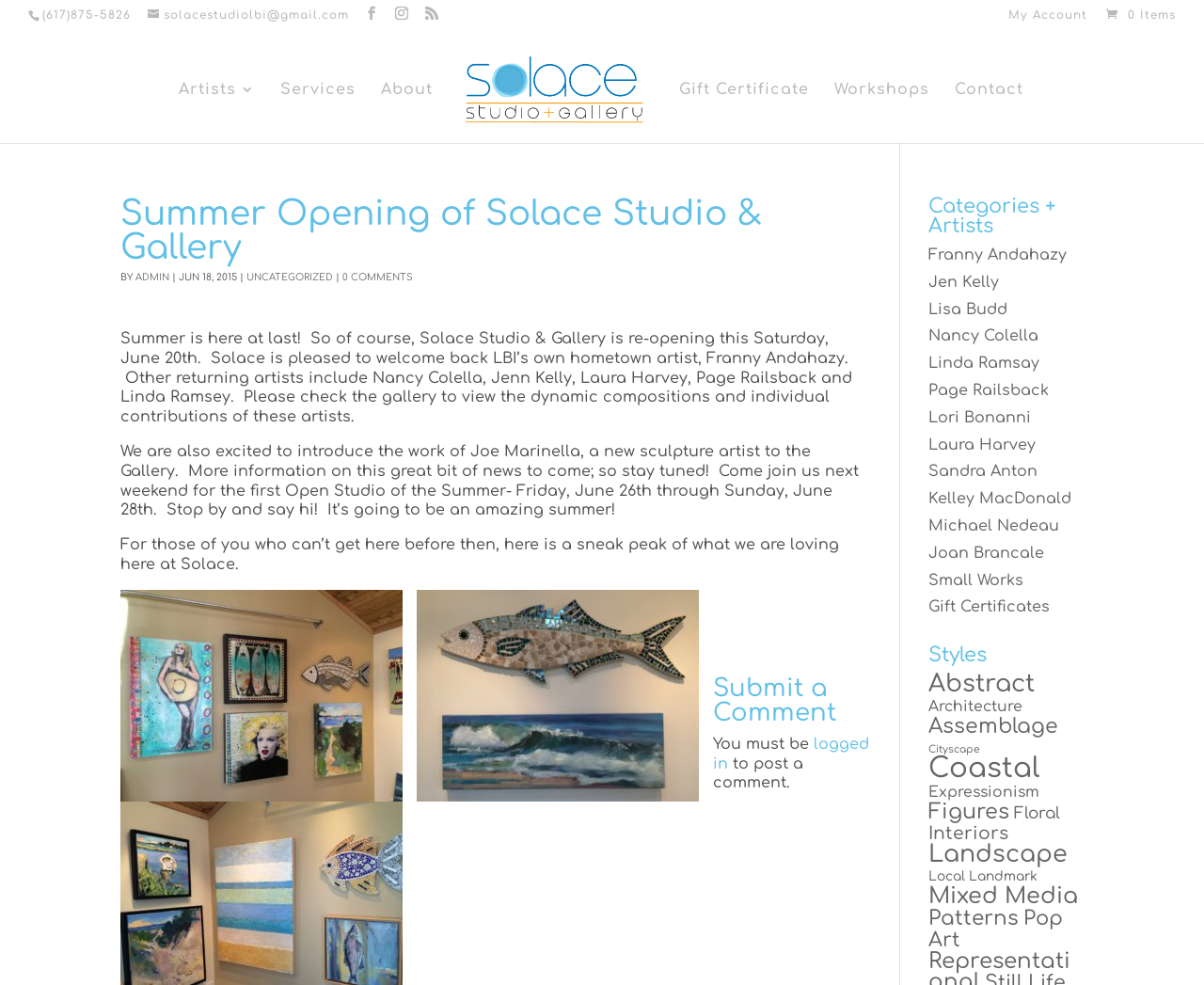Please identify the bounding box coordinates of the element that needs to be clicked to perform the following instruction: "Search for something".

None